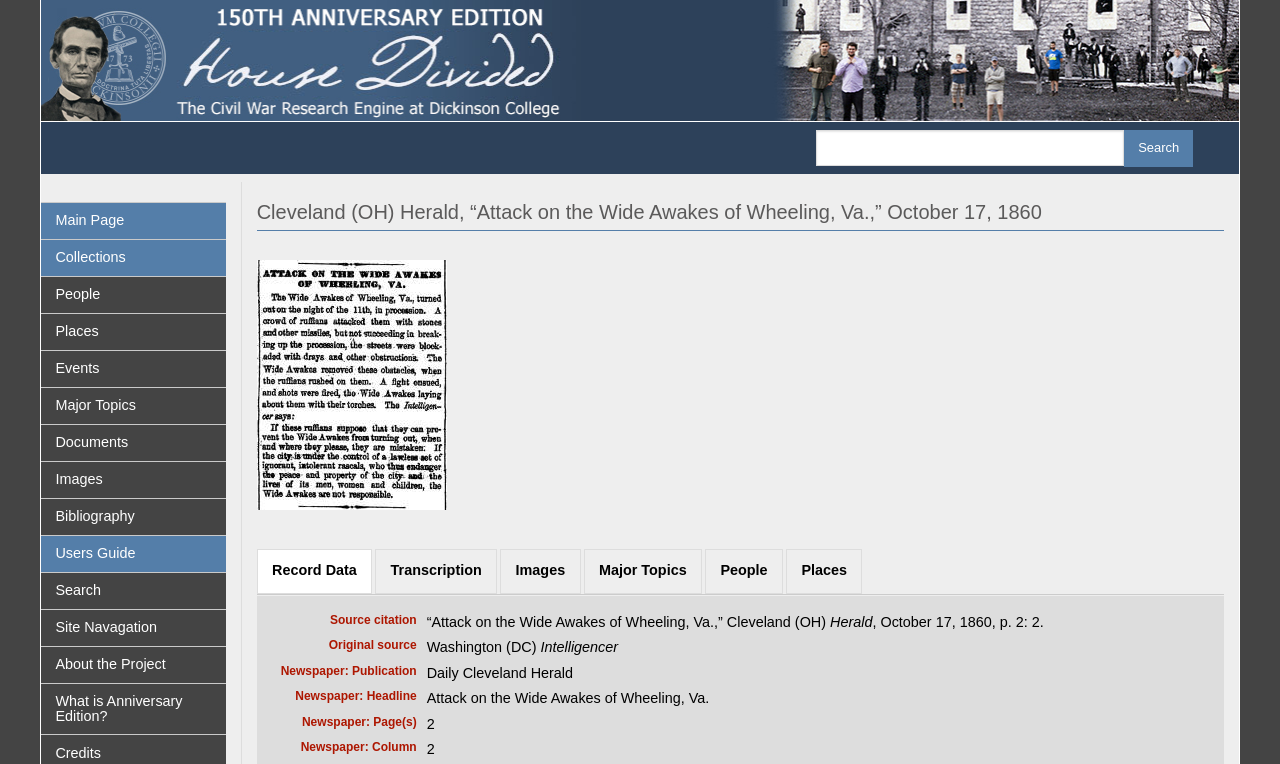Find and generate the main title of the webpage.

Cleveland (OH) Herald, “Attack on the Wide Awakes of Wheeling, Va.,” October 17, 1860